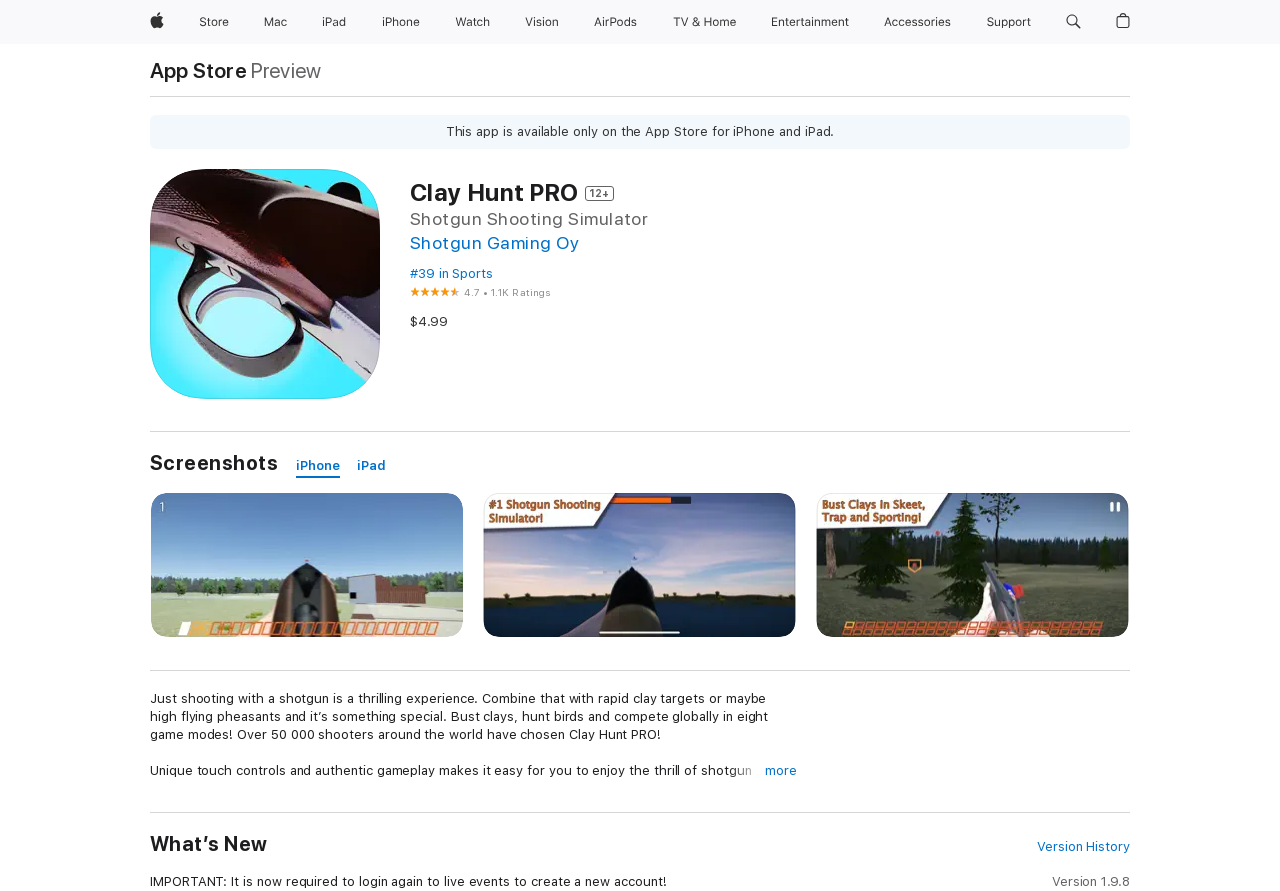Mark the bounding box of the element that matches the following description: "App Store".

[0.117, 0.067, 0.193, 0.091]